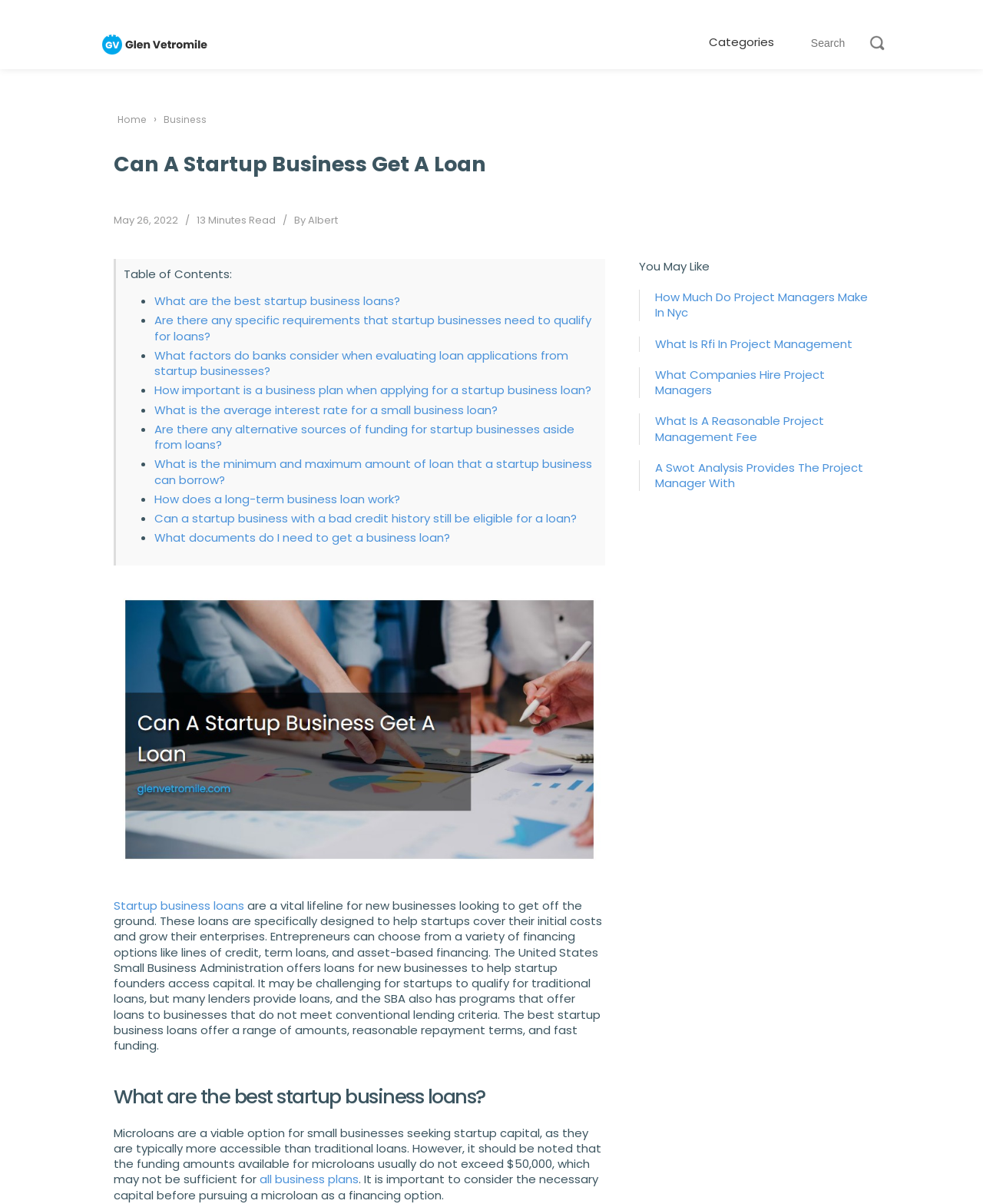Please give the bounding box coordinates of the area that should be clicked to fulfill the following instruction: "Read the article 'What are the best startup business loans?'". The coordinates should be in the format of four float numbers from 0 to 1, i.e., [left, top, right, bottom].

[0.157, 0.243, 0.407, 0.257]